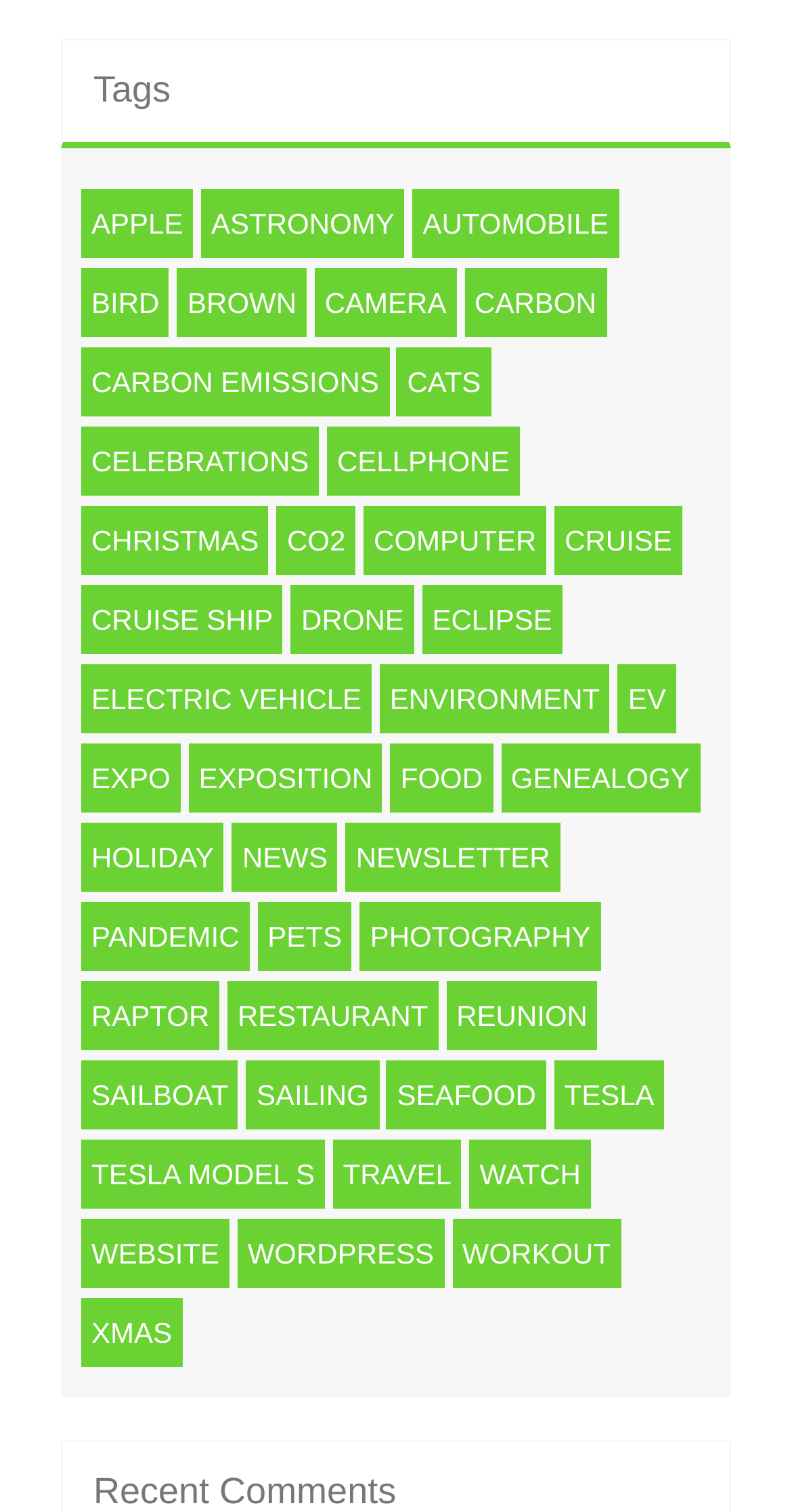Identify the bounding box coordinates for the element that needs to be clicked to fulfill this instruction: "Learn about 'Electric Vehicle'". Provide the coordinates in the format of four float numbers between 0 and 1: [left, top, right, bottom].

[0.103, 0.439, 0.469, 0.485]